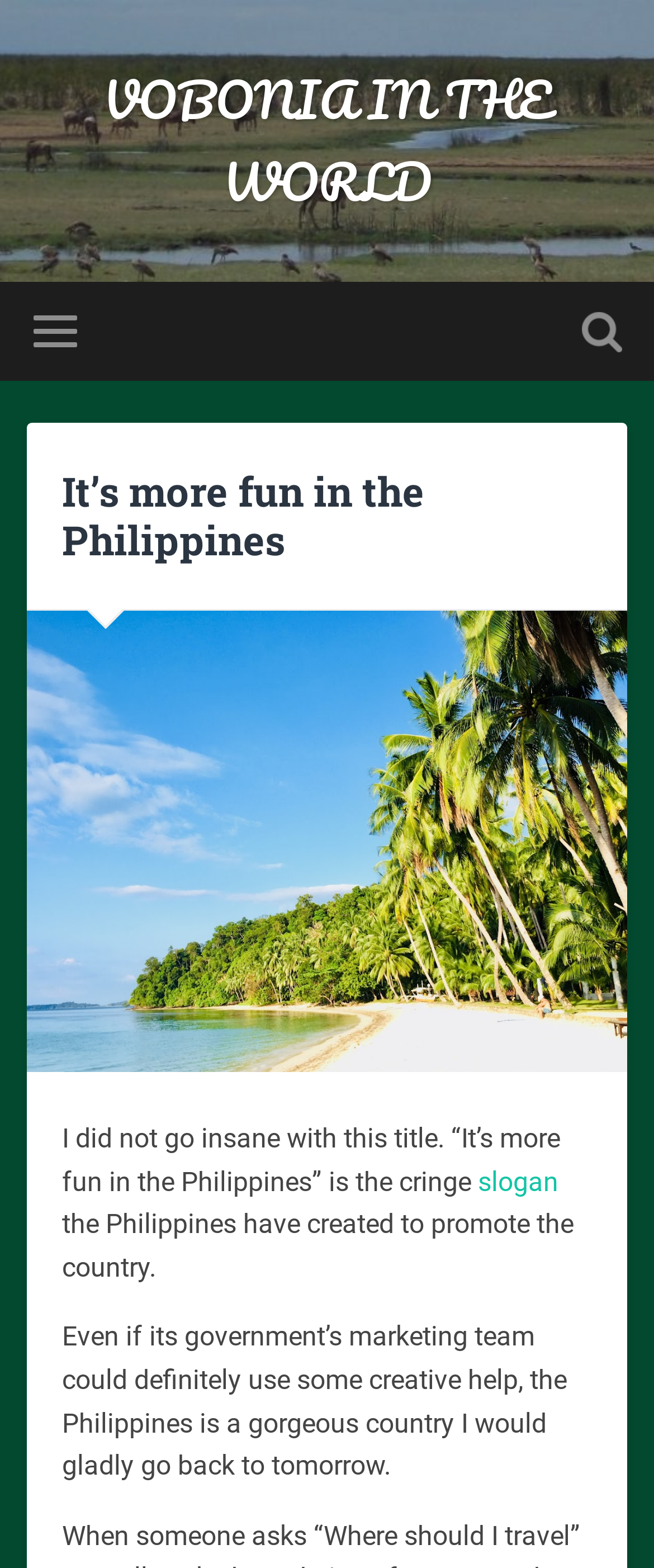Offer a detailed account of what is visible on the webpage.

The webpage is about promoting the Philippines as a travel destination. At the top, there is a link to "VOBONIA IN THE WORLD" and two buttons, one empty and the other labeled "Toggle search field", positioned on the left and right sides, respectively. 

Below these elements, a large heading "It’s more fun in the Philippines" is centered, with a link to the same text below it. 

To the right of the heading, a large image of the Philippines takes up most of the width of the page, stretching from the top to about two-thirds of the way down the page. 

Below the image, there are three blocks of text. The first block starts with "I did not go insane with this title. “It’s more fun in the Philippines” is the cringe", followed by a link labeled "slogan". The second block of text describes how the Philippines has created a promotional campaign. The third block of text is a personal endorsement of the country, stating that it is a gorgeous place to visit.